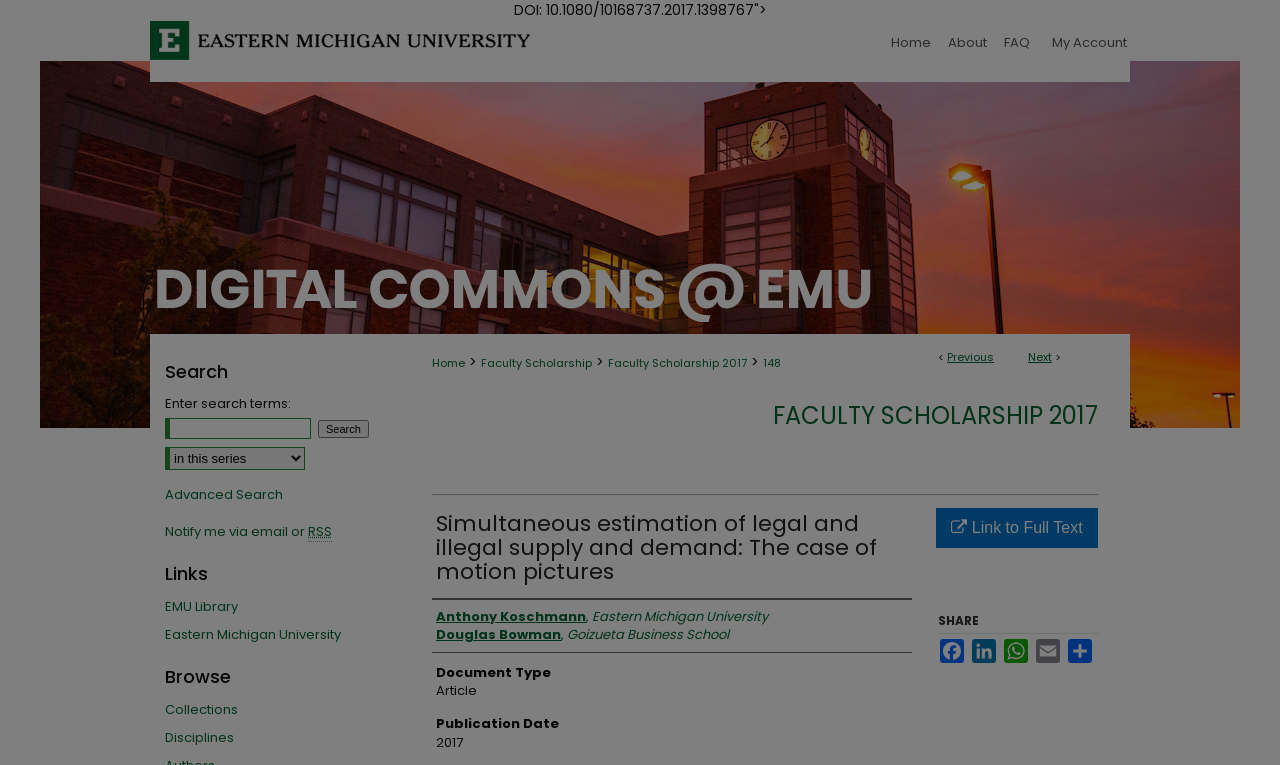Identify the bounding box coordinates for the region of the element that should be clicked to carry out the instruction: "Go to Home page". The bounding box coordinates should be four float numbers between 0 and 1, i.e., [left, top, right, bottom].

[0.688, 0.027, 0.732, 0.107]